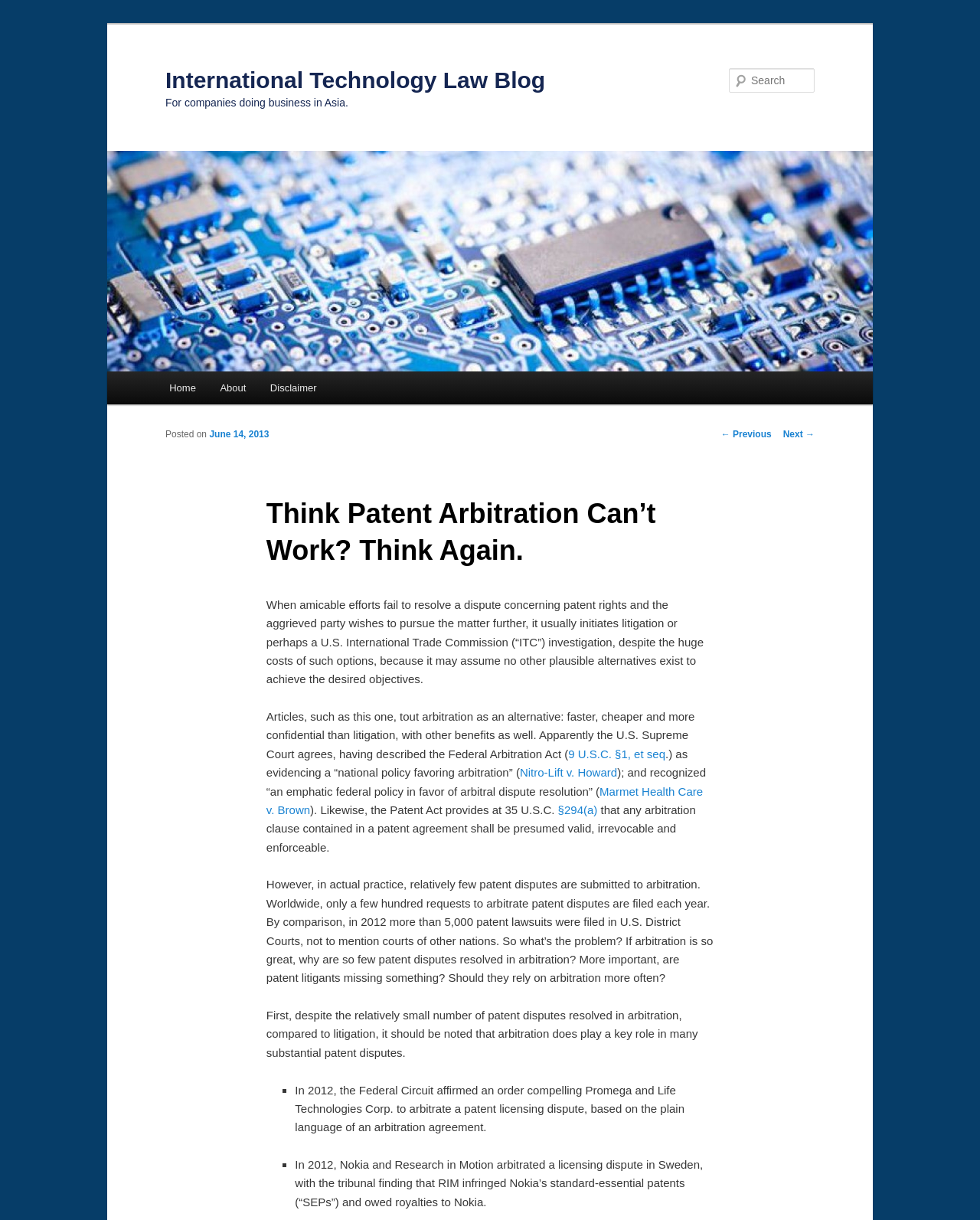Carefully examine the image and provide an in-depth answer to the question: What is the purpose of the textbox at the top right corner?

I determined the answer by looking at the textbox element with the text 'Search' which is located at the top right corner of the webpage, indicating that it is a search box for users to input keywords.